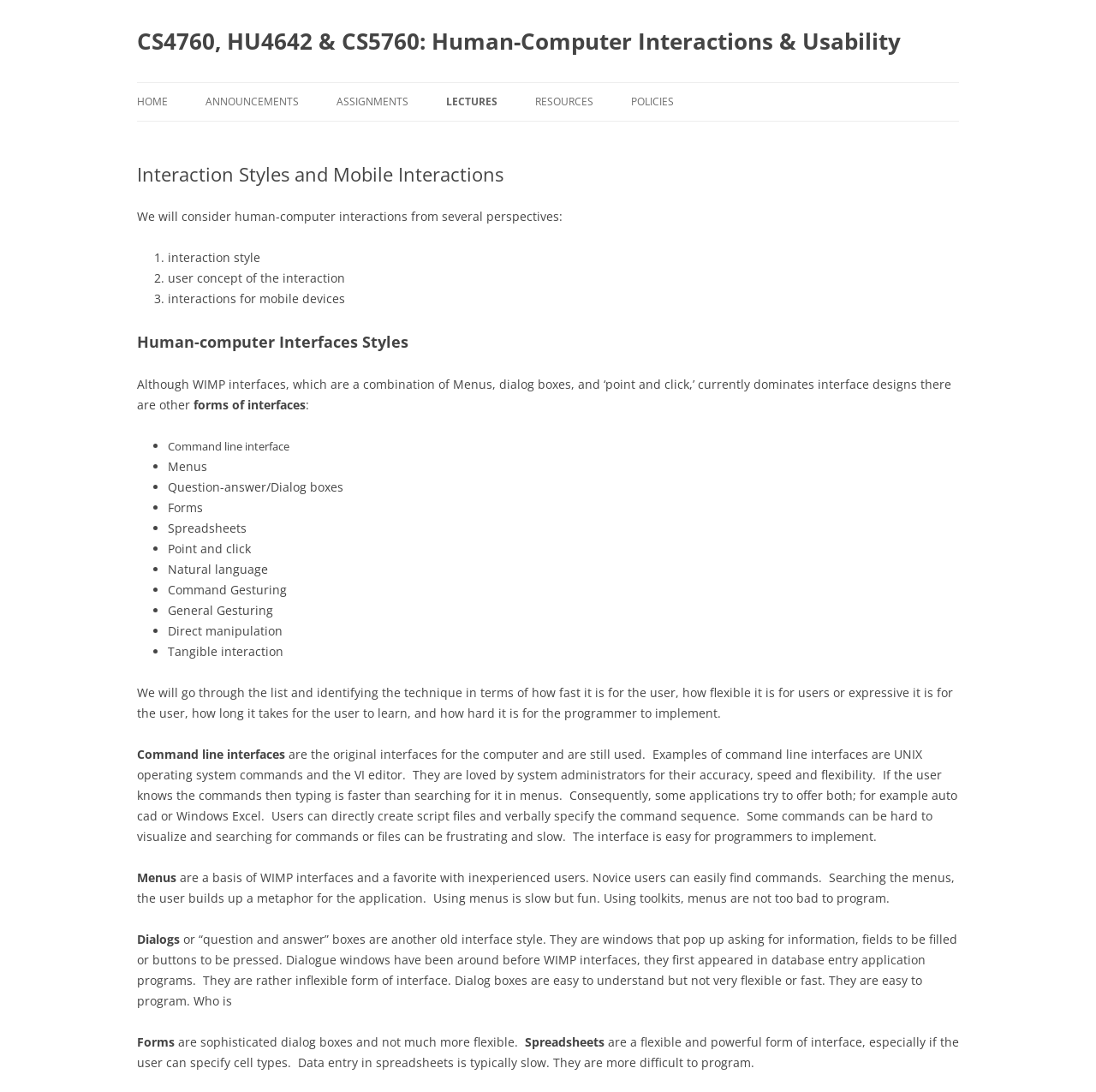Please determine the bounding box coordinates of the clickable area required to carry out the following instruction: "Click HOME". The coordinates must be four float numbers between 0 and 1, represented as [left, top, right, bottom].

[0.125, 0.076, 0.153, 0.111]